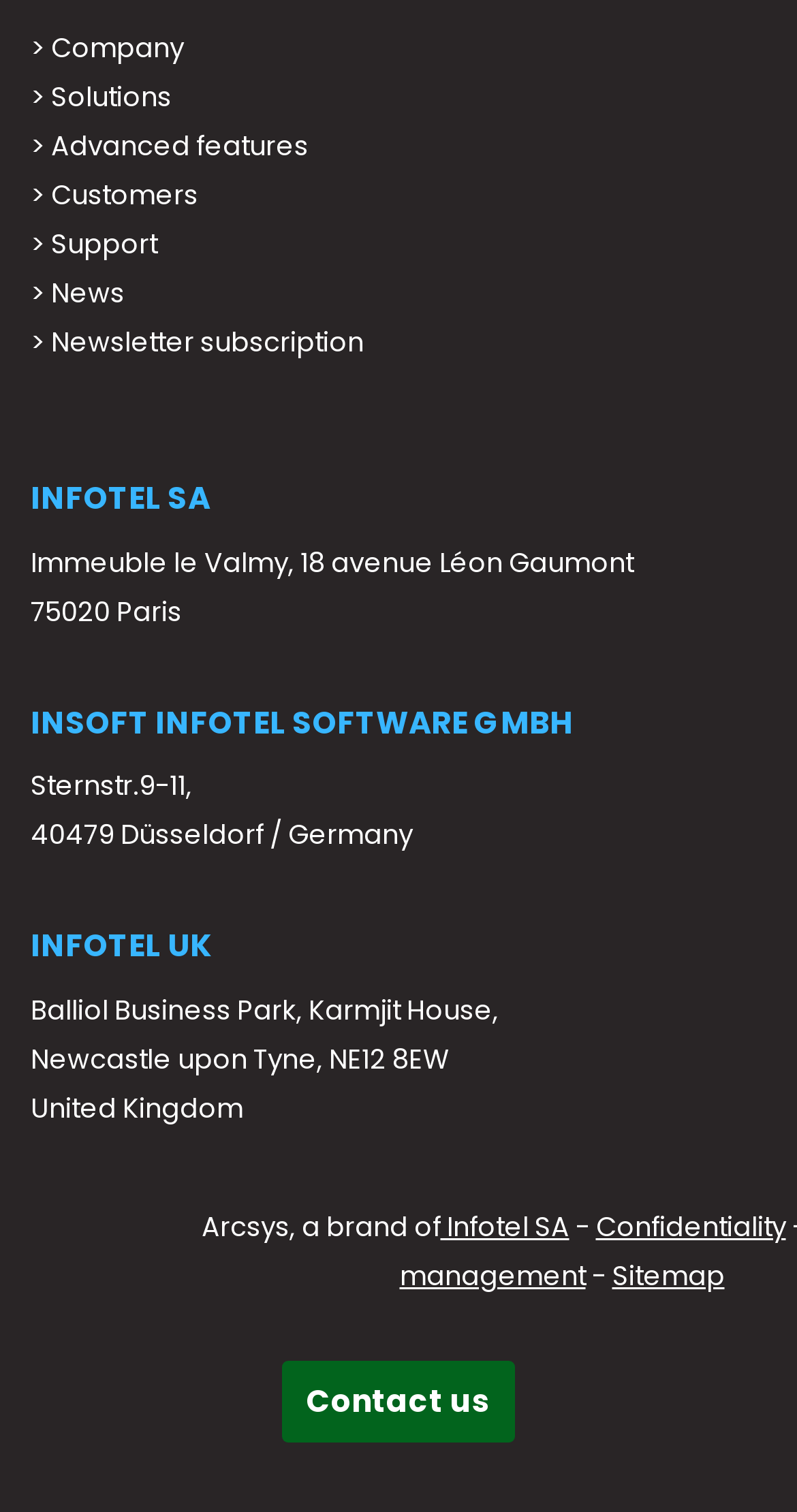Find the bounding box coordinates for the element that must be clicked to complete the instruction: "Subscribe to Newsletter". The coordinates should be four float numbers between 0 and 1, indicated as [left, top, right, bottom].

[0.038, 0.213, 0.456, 0.239]